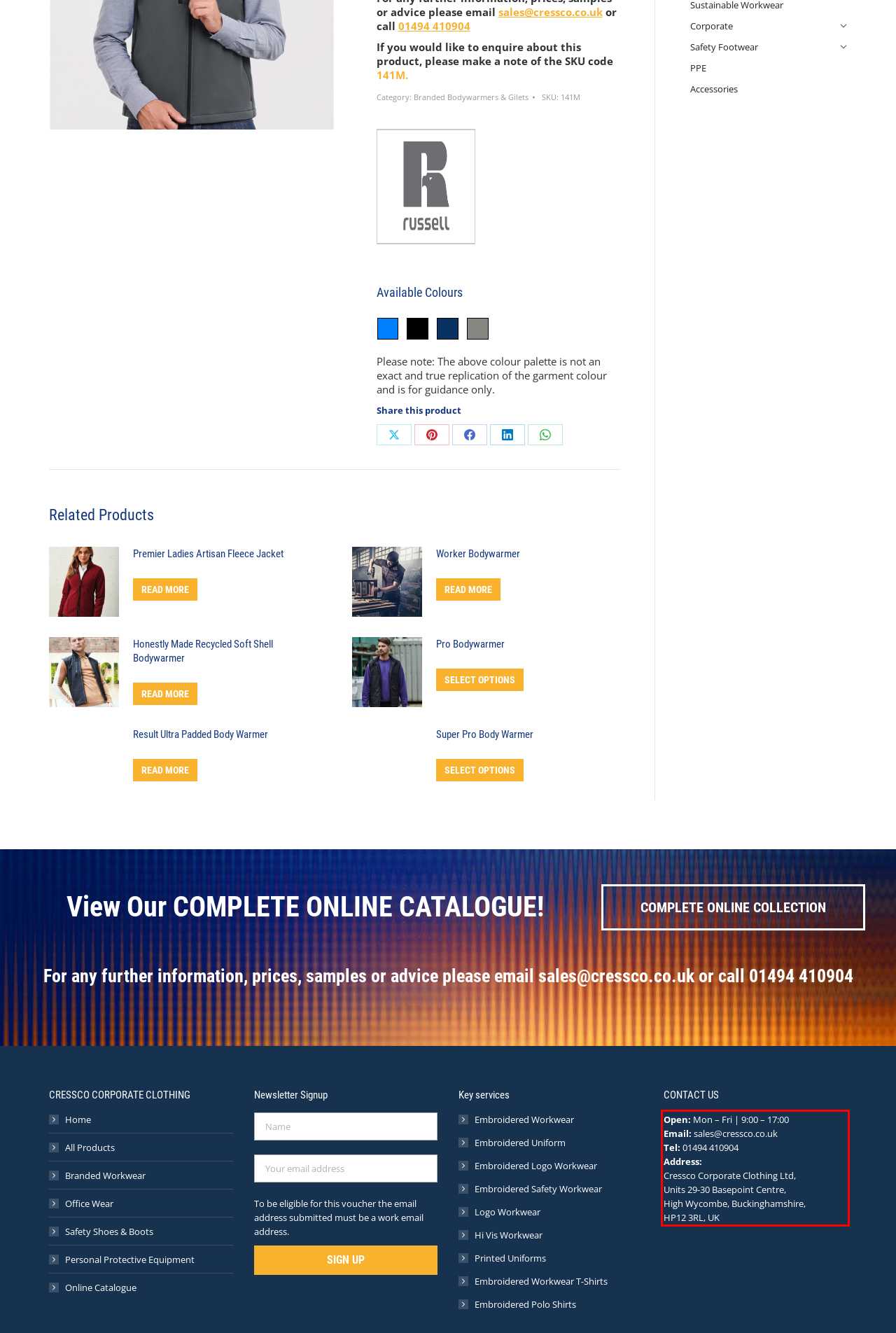You are provided with a screenshot of a webpage featuring a red rectangle bounding box. Extract the text content within this red bounding box using OCR.

Open: Mon – Fri | 9:00 – 17:00 Email: sales@cressco.co.uk Tel: 01494 410904 Address: Cressco Corporate Clothing Ltd, Units 29-30 Basepoint Centre, High Wycombe, Buckinghamshire, HP12 3RL, UK